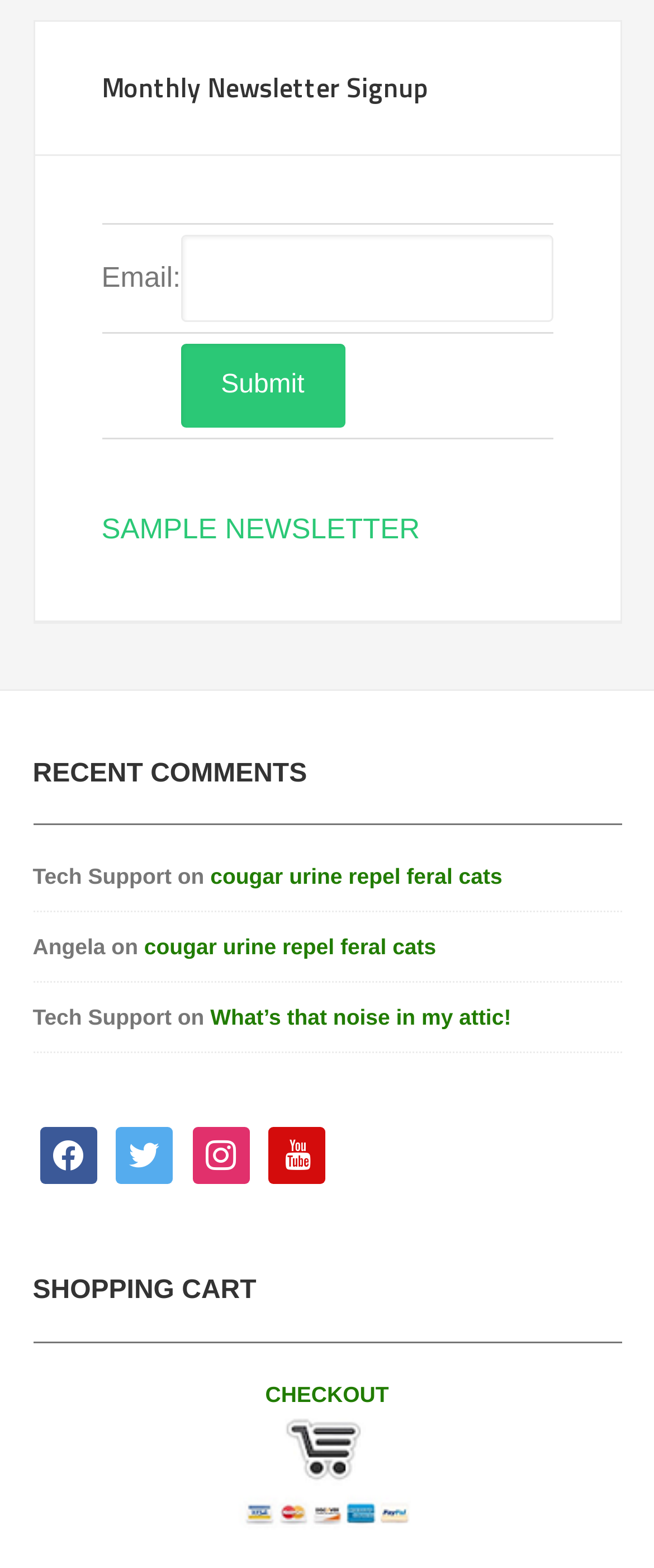Locate the bounding box coordinates of the element that needs to be clicked to carry out the instruction: "Sign up for the monthly newsletter". The coordinates should be given as four float numbers ranging from 0 to 1, i.e., [left, top, right, bottom].

[0.276, 0.15, 0.845, 0.206]